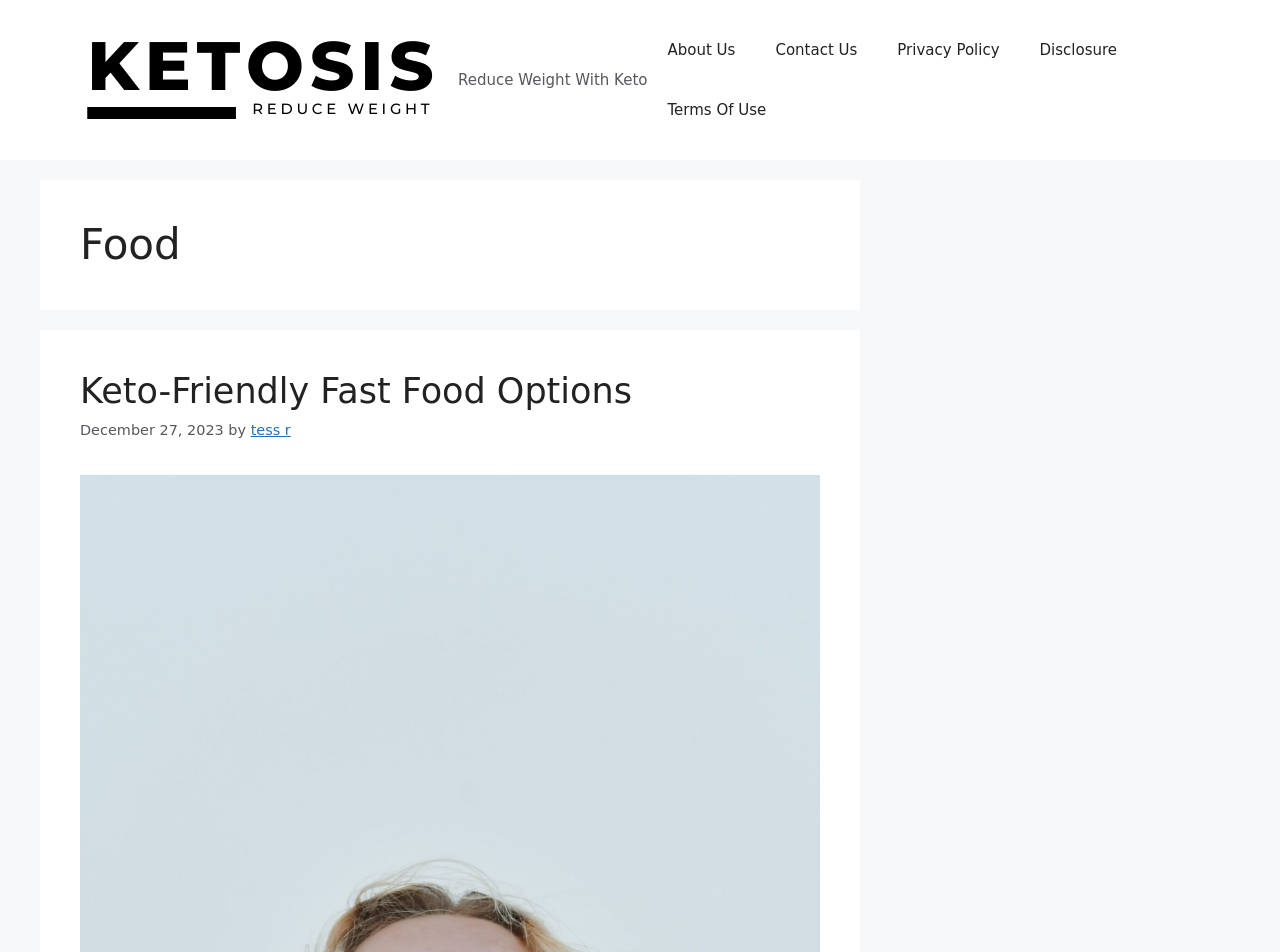Determine the bounding box coordinates for the area that should be clicked to carry out the following instruction: "visit the 'Keto-Friendly Fast Food Options' page".

[0.062, 0.39, 0.494, 0.432]